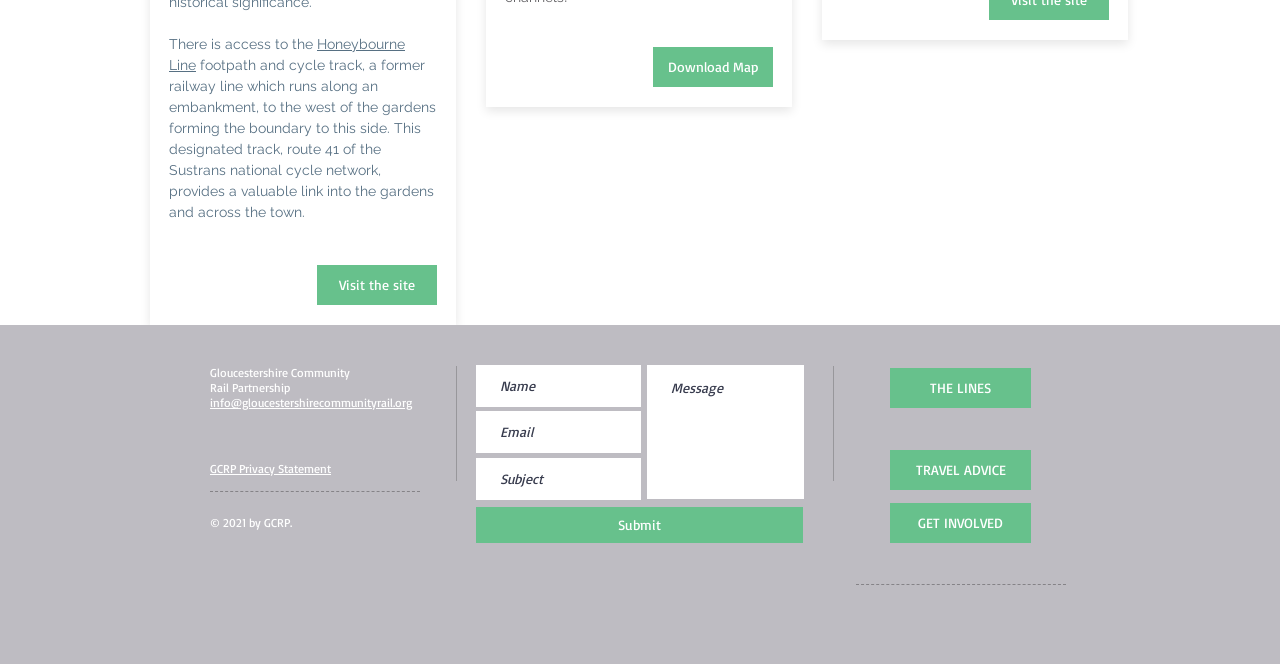Identify the bounding box of the UI element that matches this description: "aria-label="Email" name="email" placeholder="Email"".

[0.372, 0.619, 0.501, 0.682]